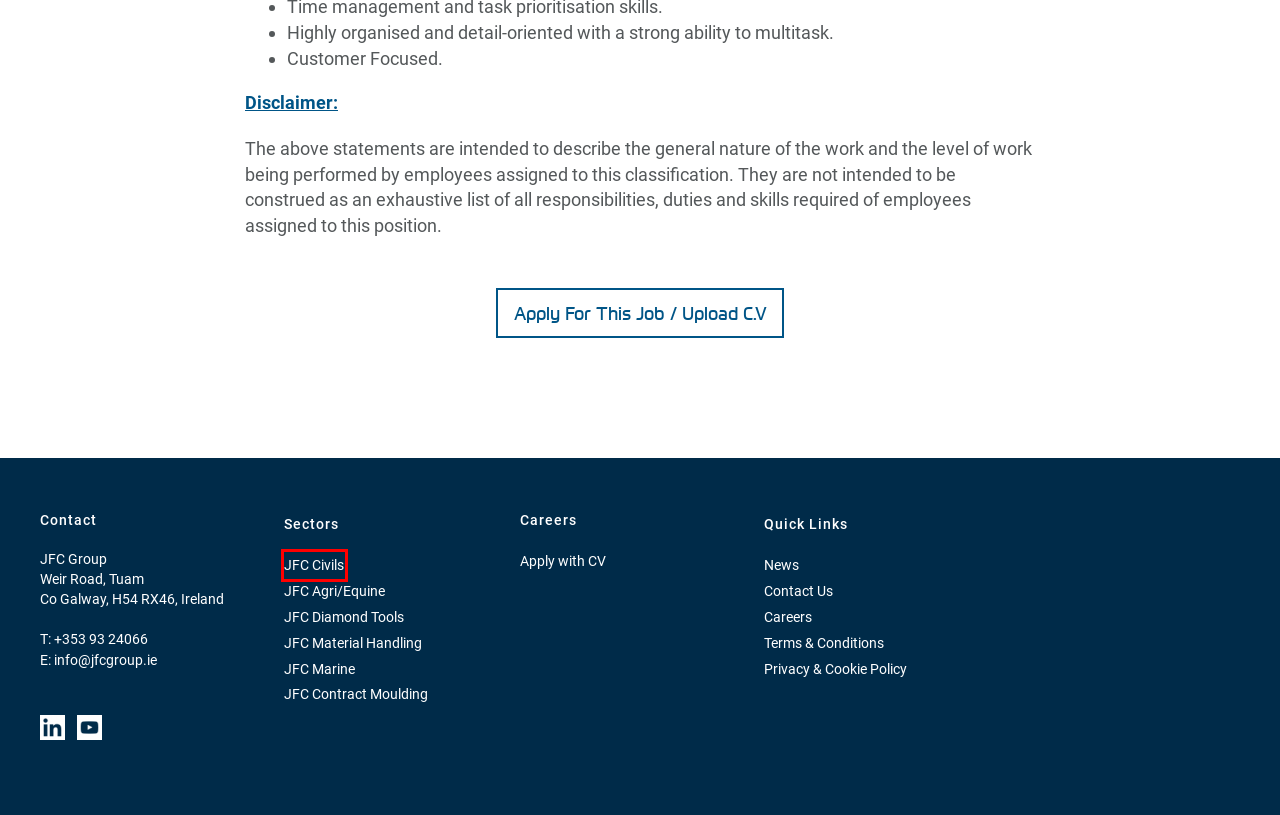Examine the screenshot of the webpage, noting the red bounding box around a UI element. Pick the webpage description that best matches the new page after the element in the red bounding box is clicked. Here are the candidates:
A. JFC Material Handling | JFC Group
B. Terms and Conditions | JFC Group
C. Privacy & Cookie Policy | JFC Group
D. JFC Agri | JFC Group
E. JFC Diamond Tools | JFC Group
F. JFC Civils | JFC Group
G. Contract Moulding | JFC Group
H. JFC Marine | JFC Group

F